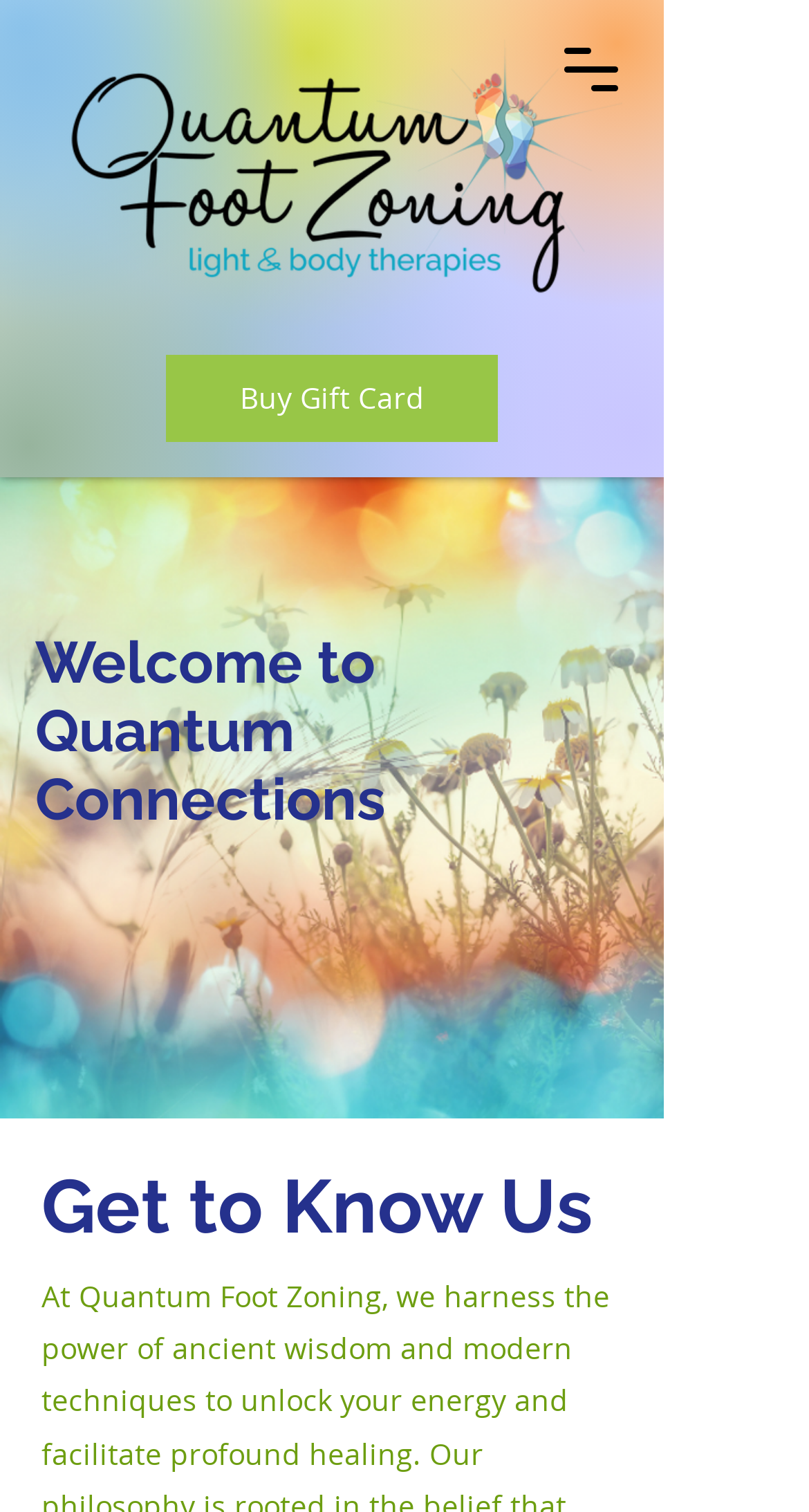Could you identify the text that serves as the heading for this webpage?

Get to Know Us